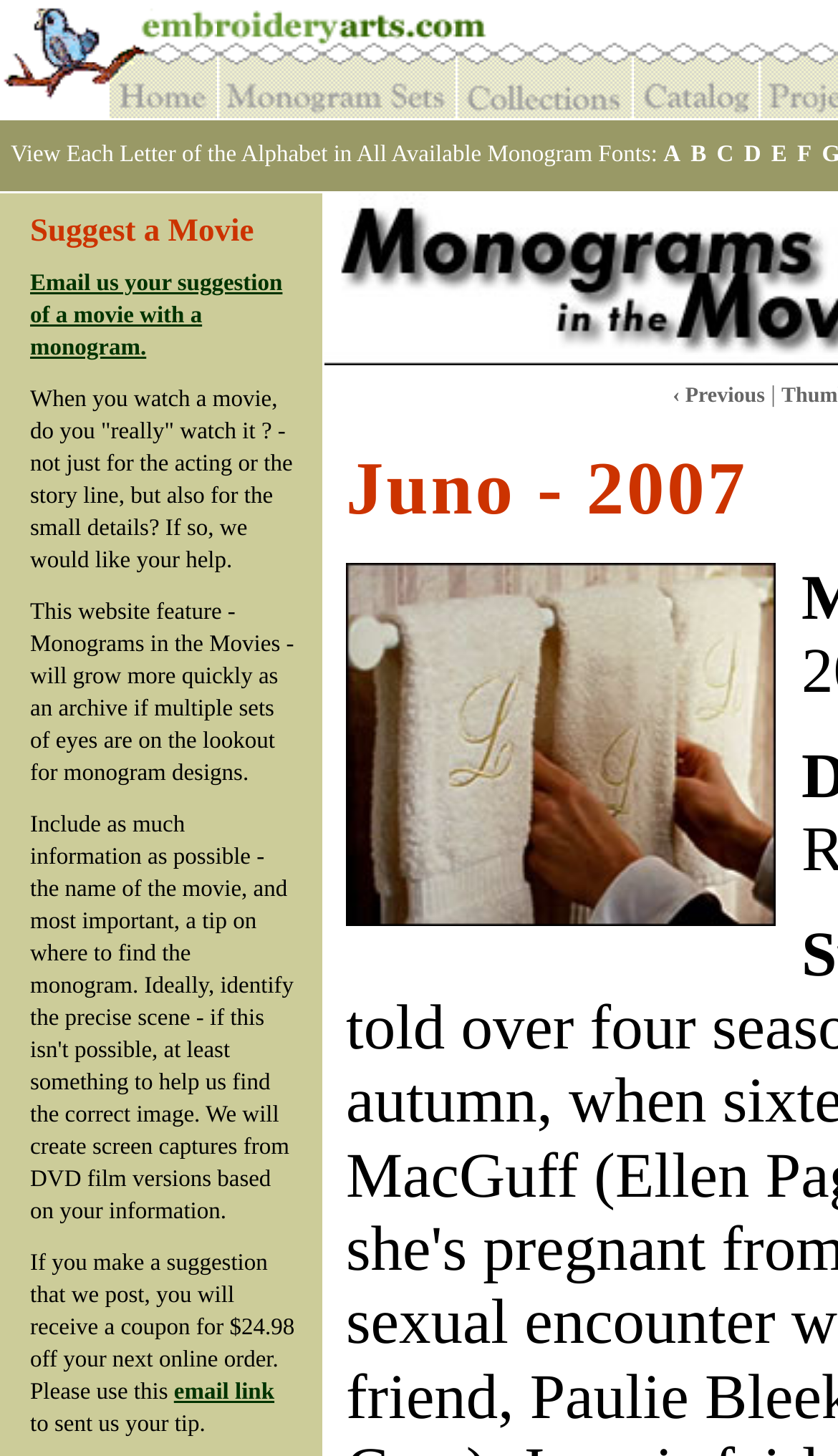Select the bounding box coordinates of the element I need to click to carry out the following instruction: "View Monogram Styles".

[0.259, 0.063, 0.544, 0.086]